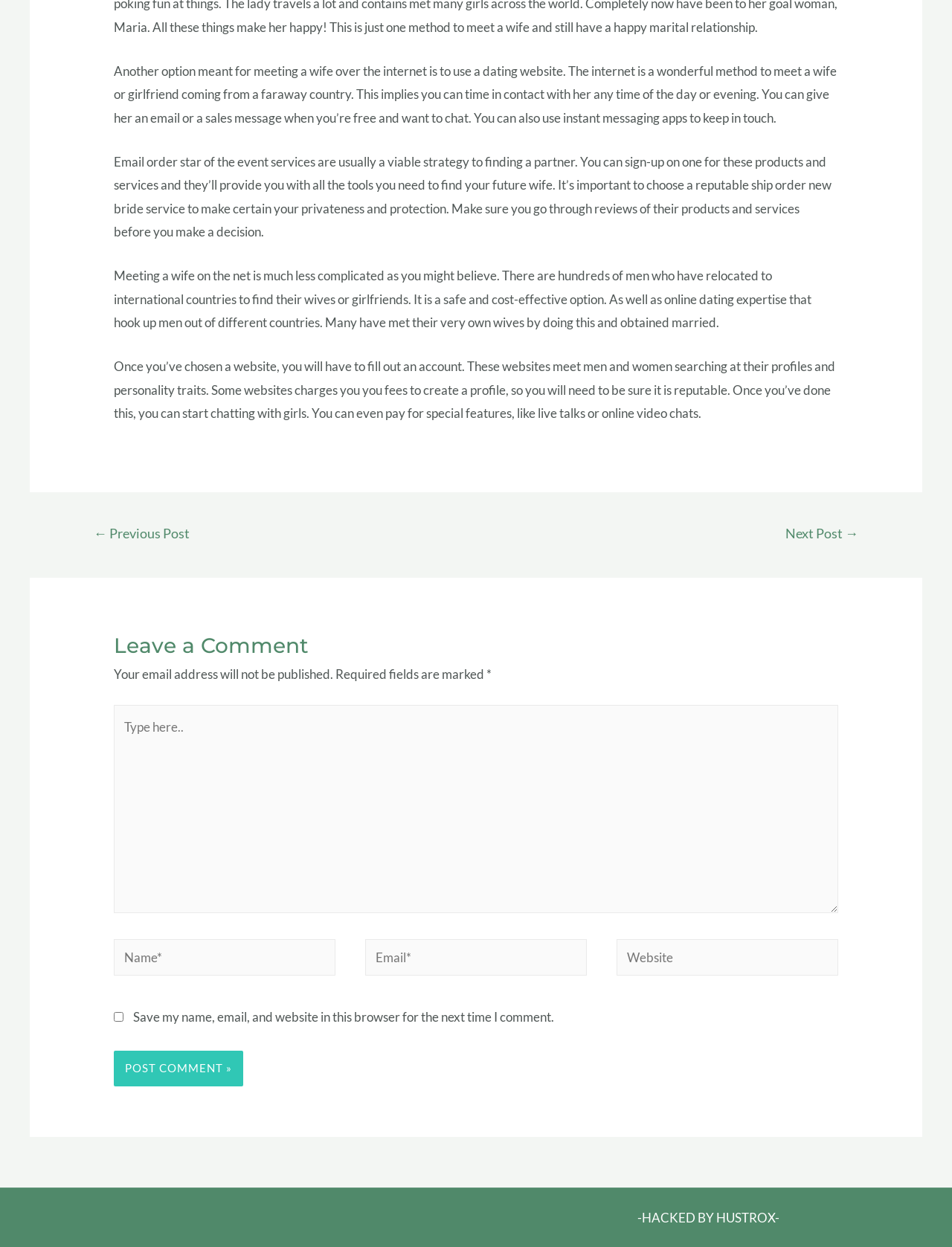What is the purpose of the website?
Refer to the image and give a detailed response to the question.

Based on the content of the webpage, it appears that the website is designed to help men find a wife or girlfriend, possibly from a foreign country. The text discusses the benefits of using online dating services and provides information on how to get started.